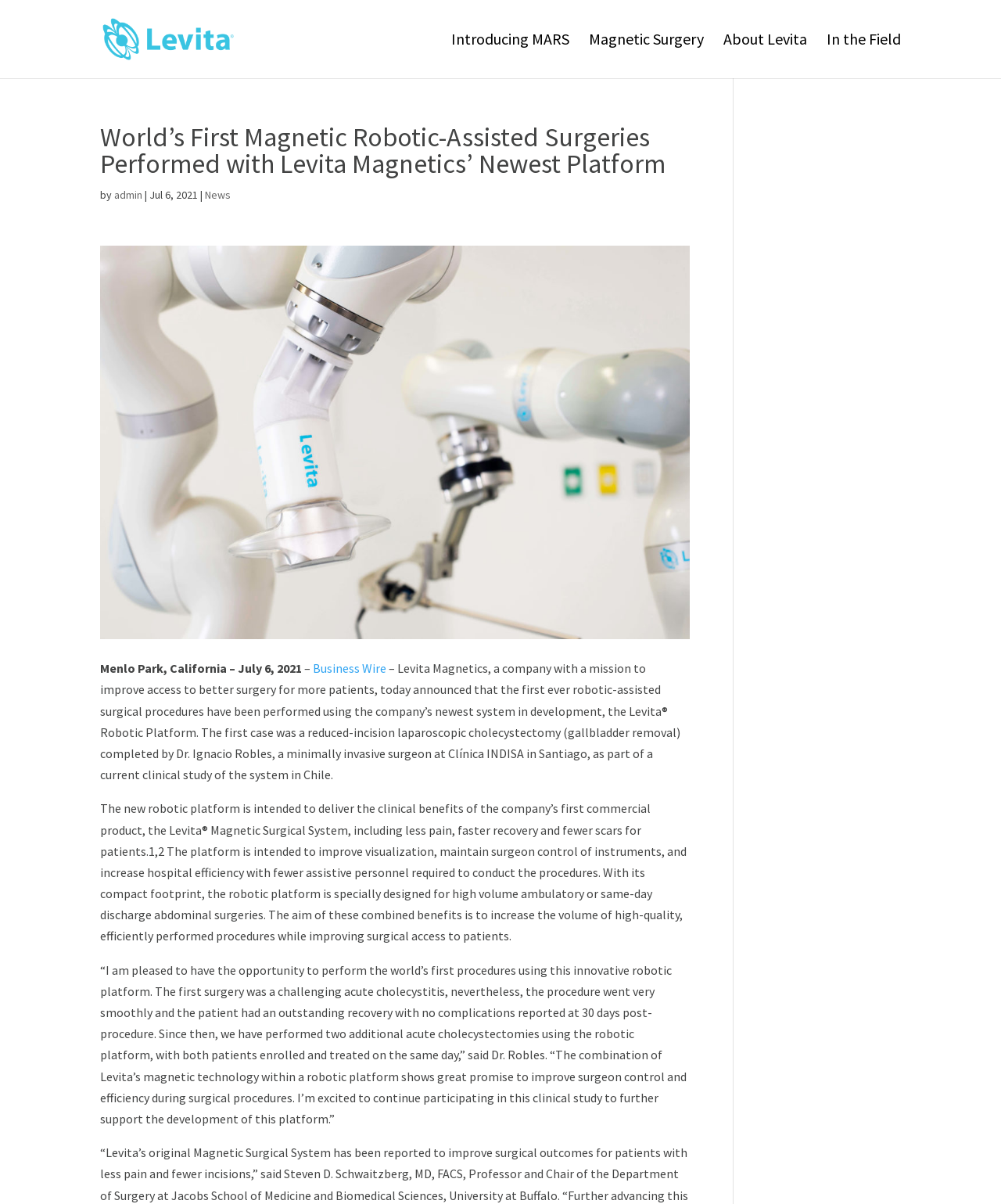Determine the bounding box coordinates for the element that should be clicked to follow this instruction: "Click on Levita Magnetics". The coordinates should be given as four float numbers between 0 and 1, in the format [left, top, right, bottom].

[0.102, 0.025, 0.248, 0.038]